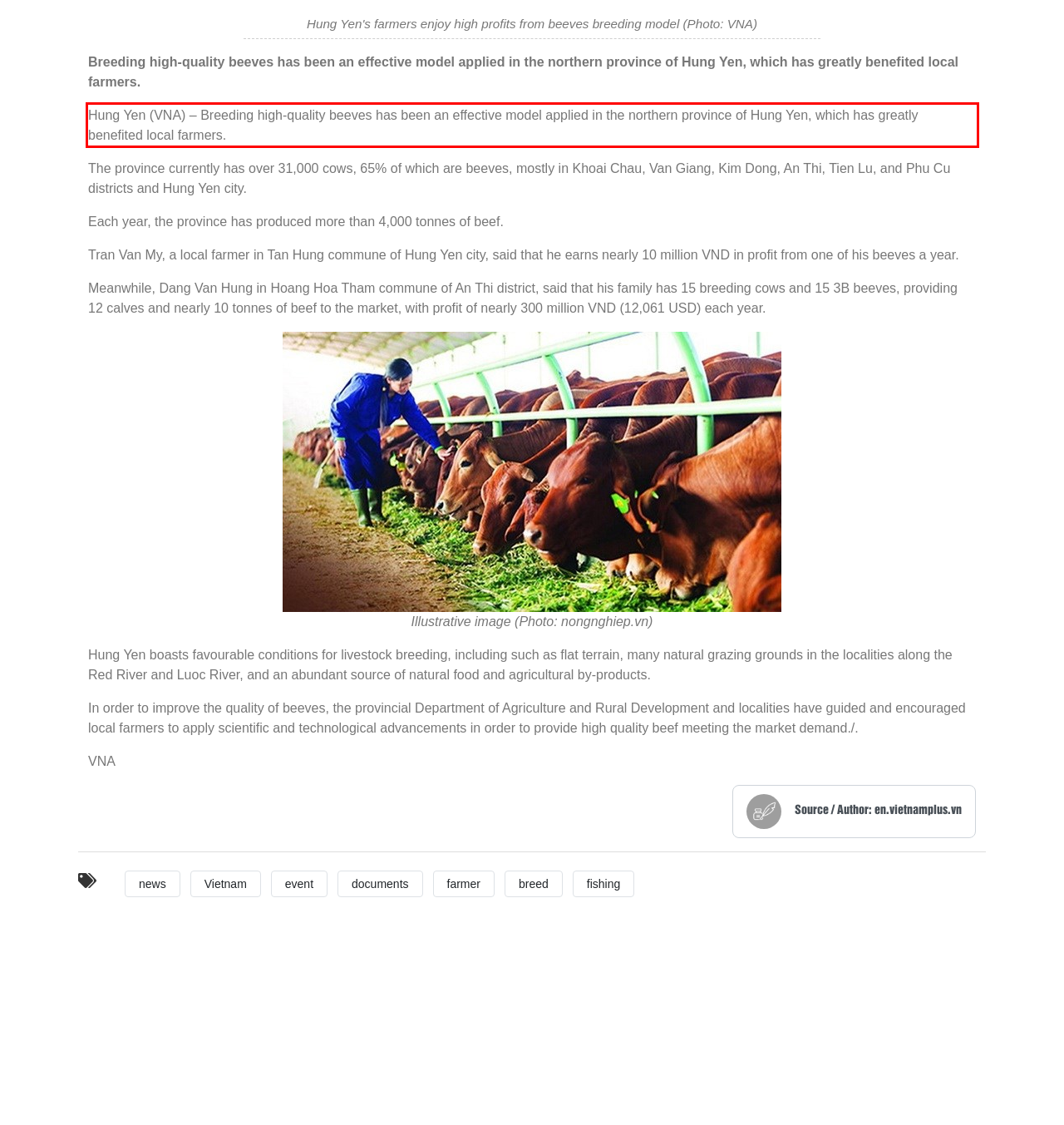Please take the screenshot of the webpage, find the red bounding box, and generate the text content that is within this red bounding box.

Hung Yen (VNA) – Breeding high-quality beeves has been an effective model applied in the northern province of Hung Yen, which has greatly benefited local farmers.